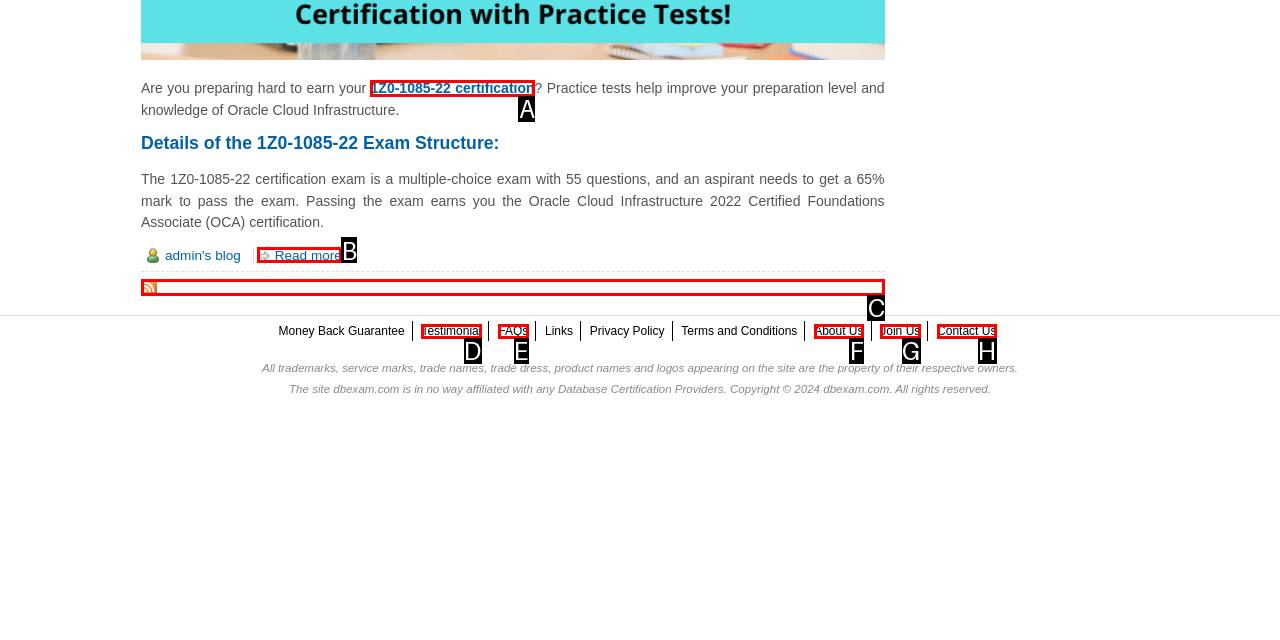From the description: FAQs, select the HTML element that fits best. Reply with the letter of the appropriate option.

E